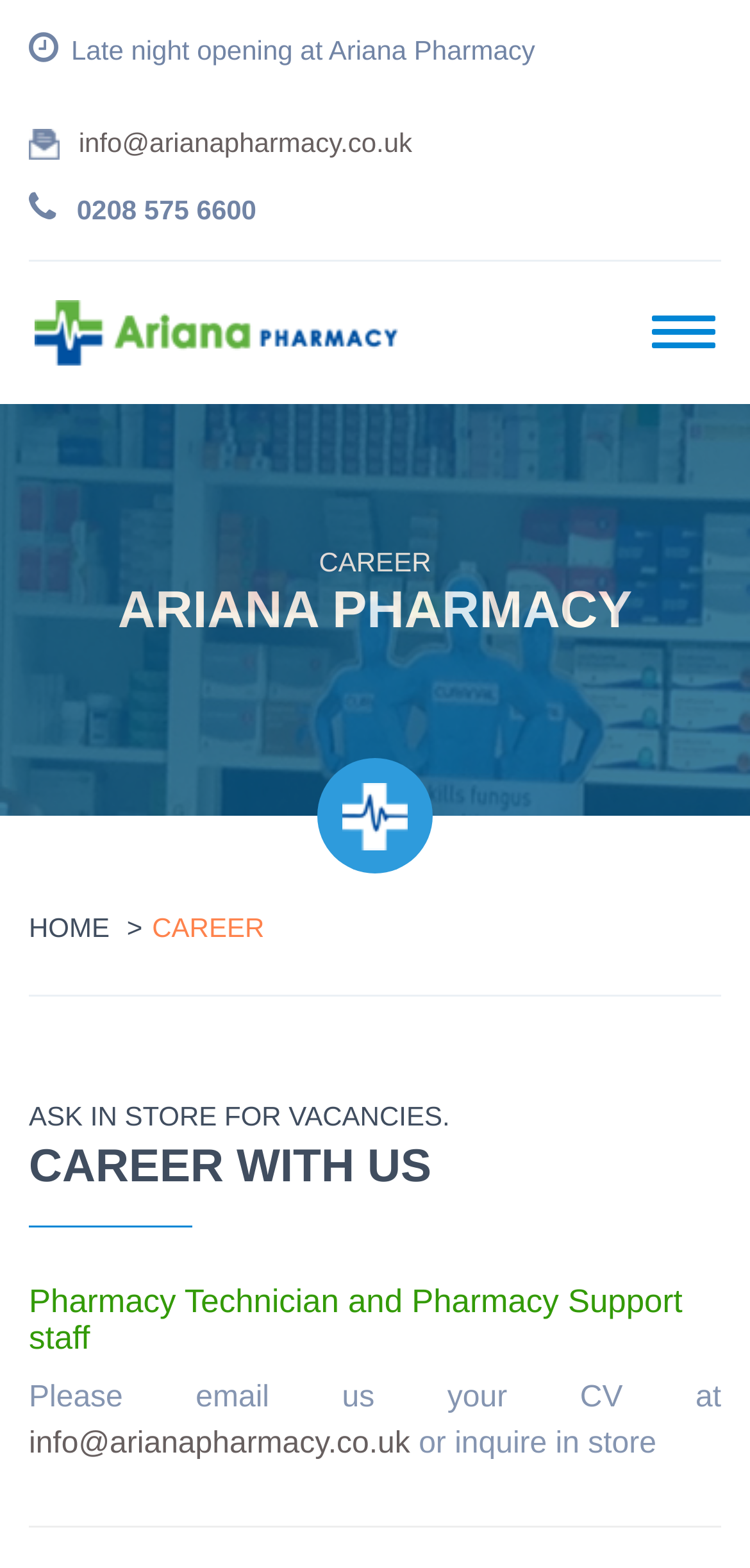With reference to the image, please provide a detailed answer to the following question: What is the purpose of the button at the top right corner?

I found a button element at coordinates [0.869, 0.201, 0.954, 0.222] but it doesn't have any text or description, so I couldn't determine its purpose.